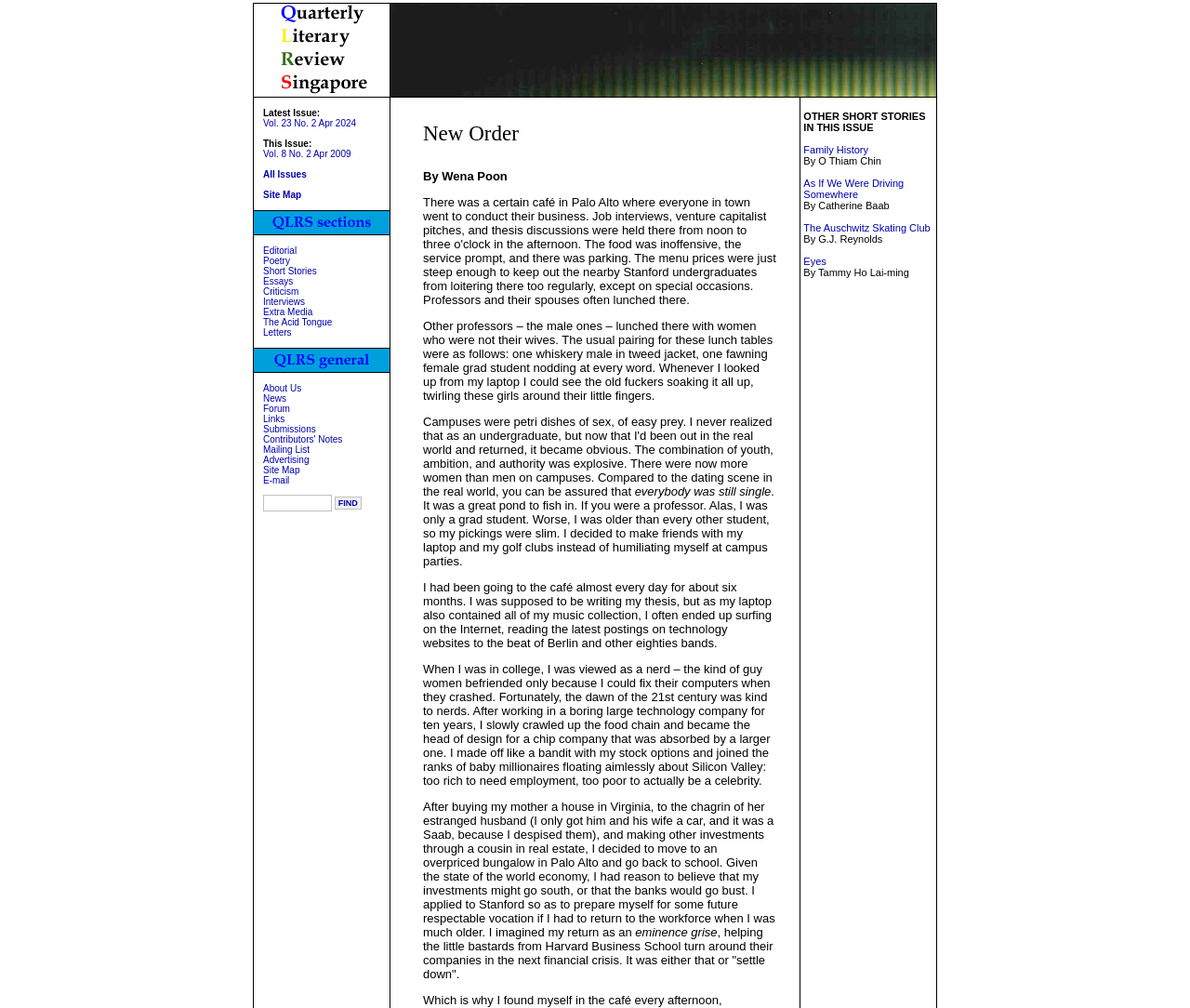Find the bounding box coordinates for the HTML element specified by: "The Auschwitz Skating Club".

[0.675, 0.22, 0.782, 0.232]